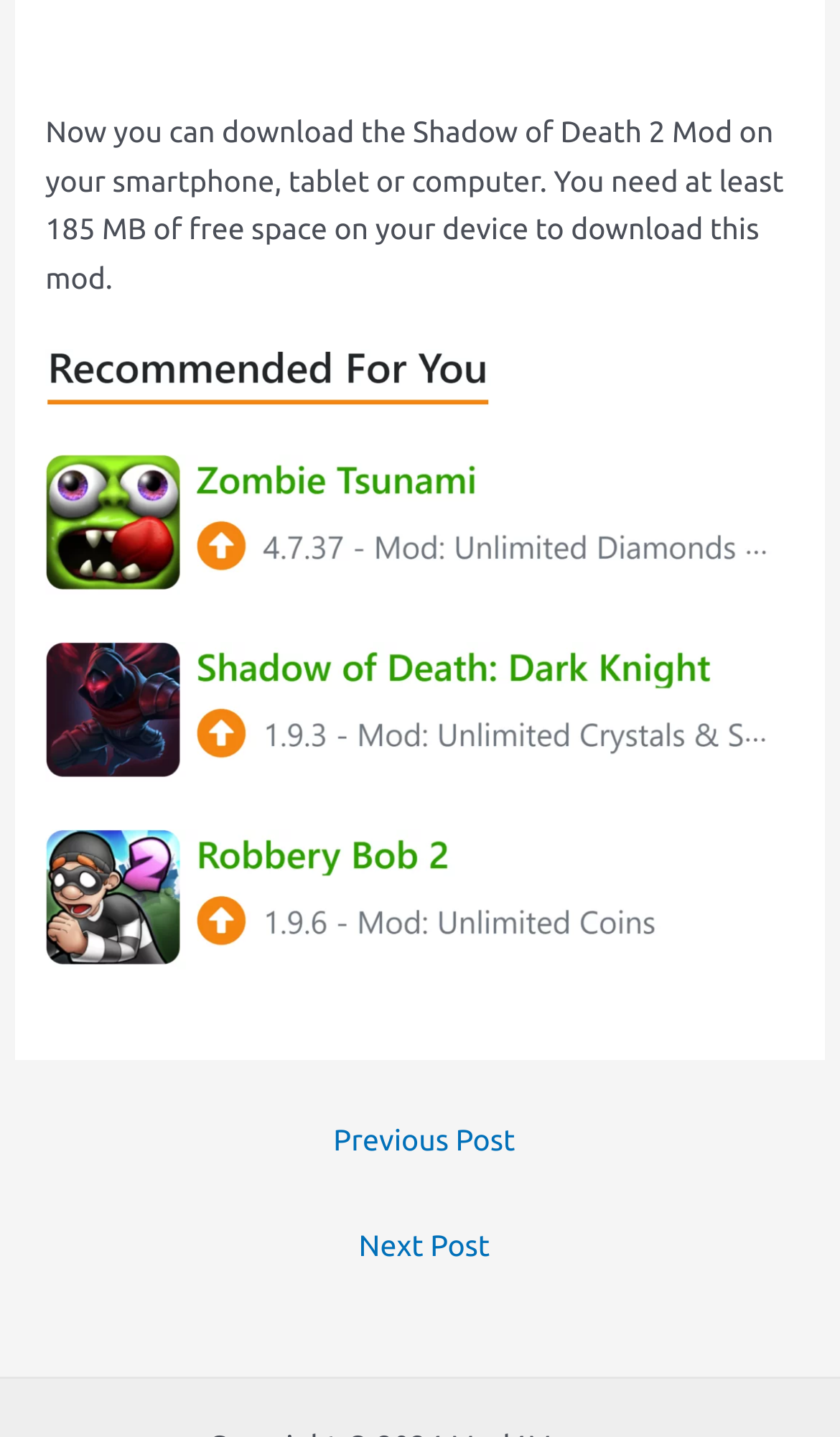What is the purpose of the navigation section?
Examine the webpage screenshot and provide an in-depth answer to the question.

The navigation section with ID 31 has a caption 'Post navigation' and contains two links, 'Previous Post' and 'Next Post', which suggests that it is used to navigate between posts.